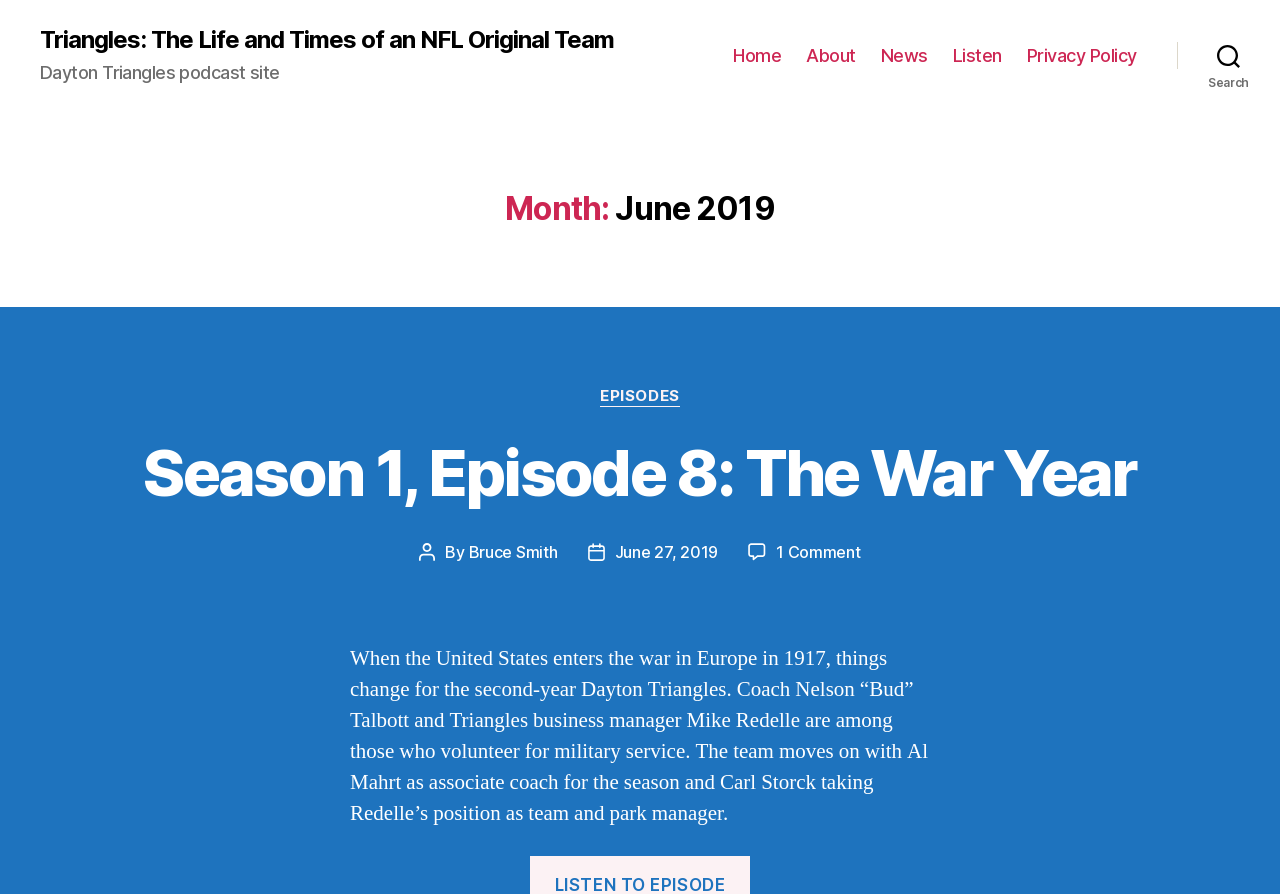Give the bounding box coordinates for the element described by: "June 27, 2019".

[0.48, 0.606, 0.561, 0.629]